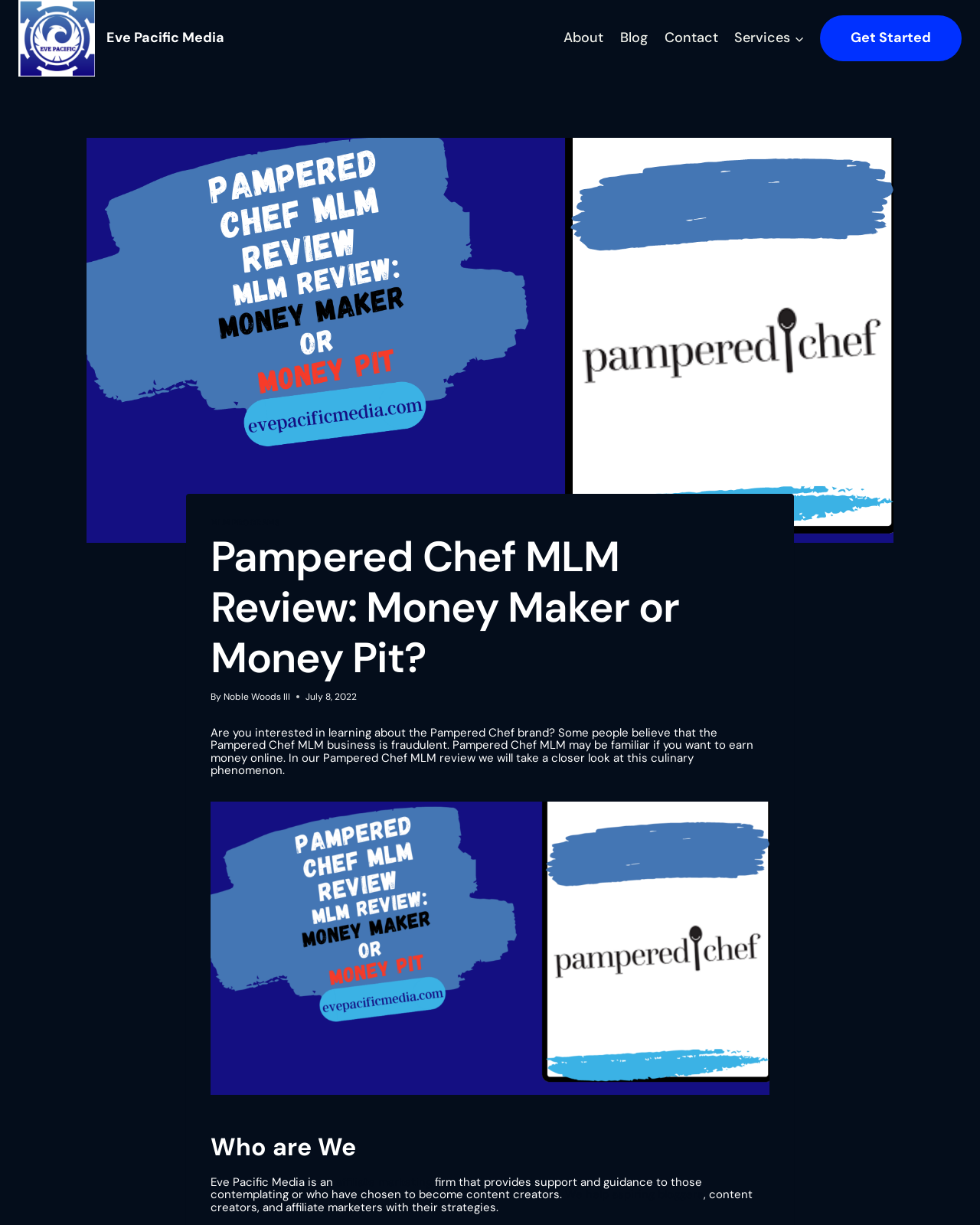Determine the bounding box coordinates of the clickable region to carry out the instruction: "Read the article by 'Noble Woods III'".

[0.228, 0.564, 0.296, 0.574]